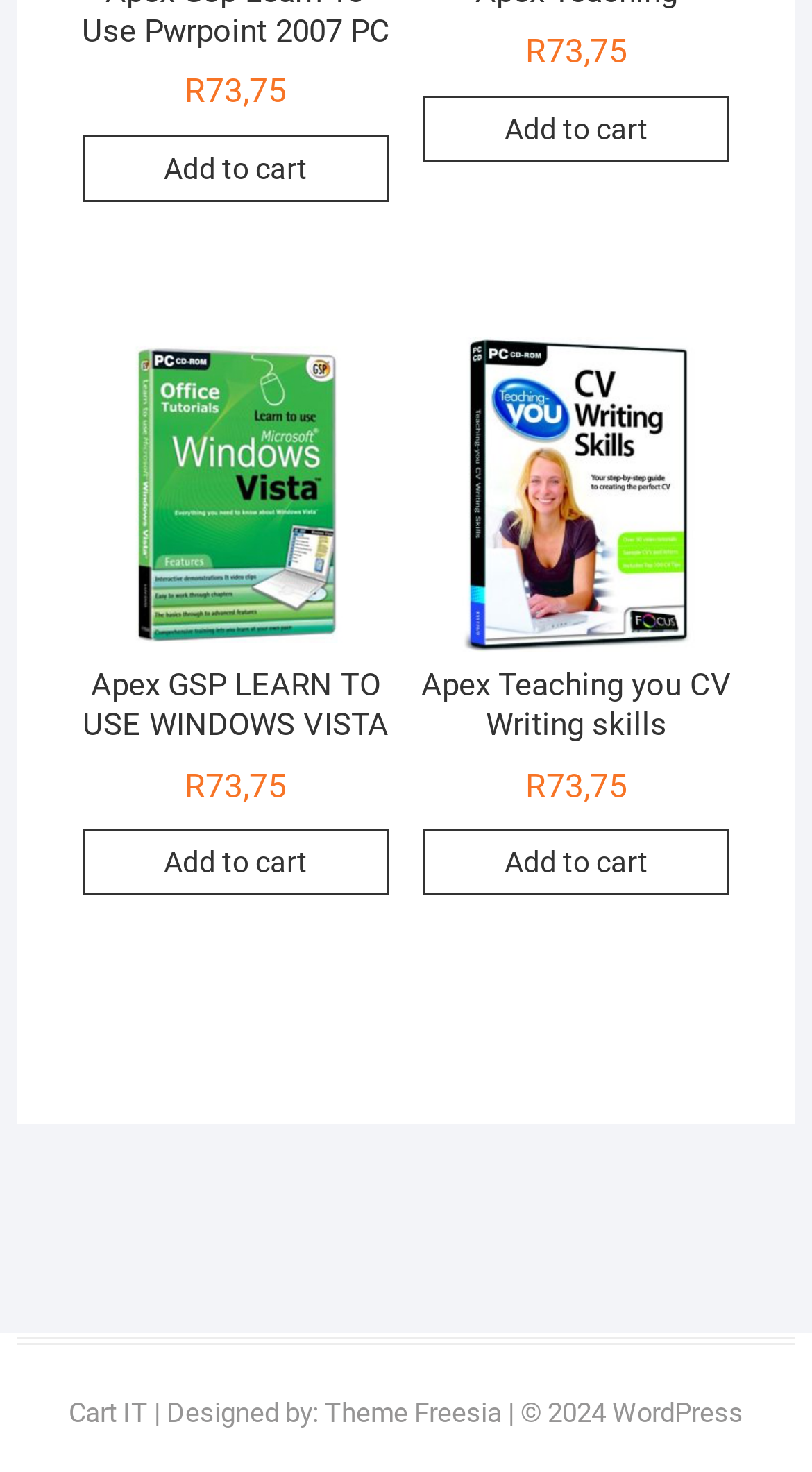How many 'Add to cart' buttons are there?
Please provide a single word or phrase answer based on the image.

4